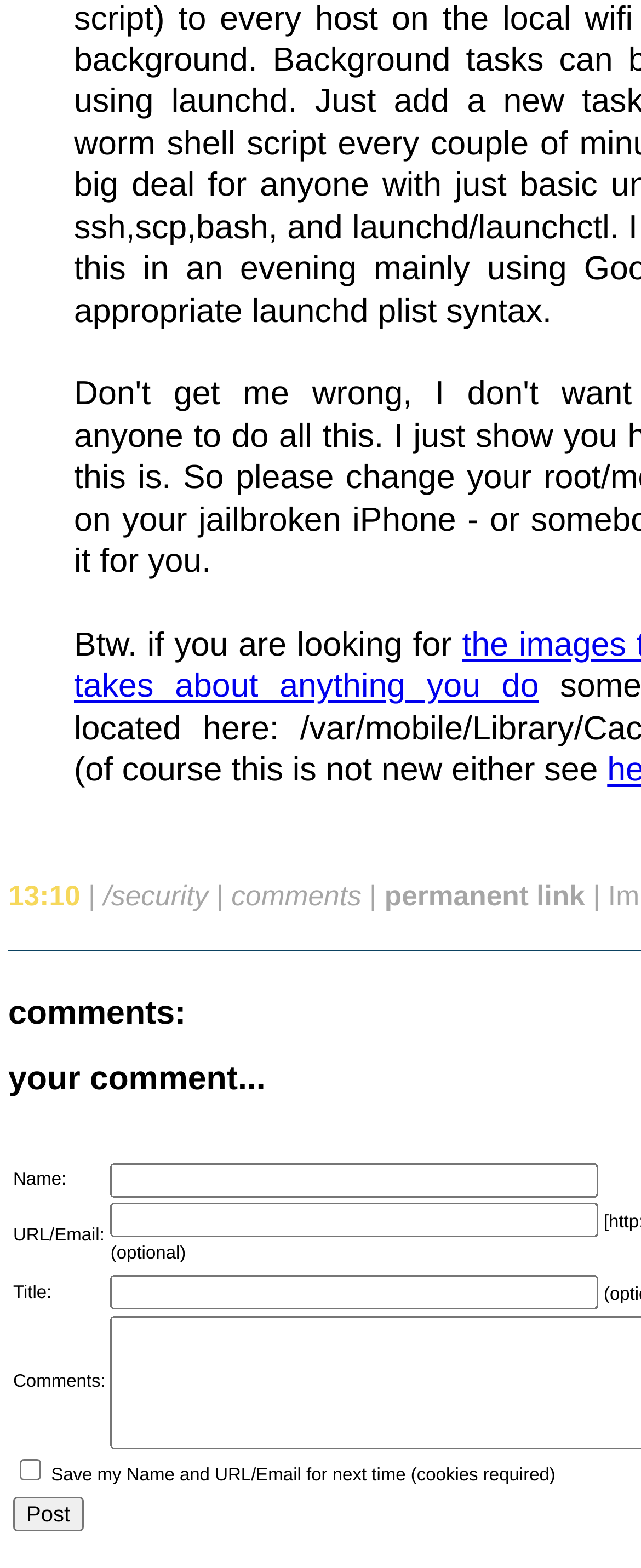From the element description: "/security", extract the bounding box coordinates of the UI element. The coordinates should be expressed as four float numbers between 0 and 1, in the order [left, top, right, bottom].

[0.161, 0.545, 0.325, 0.566]